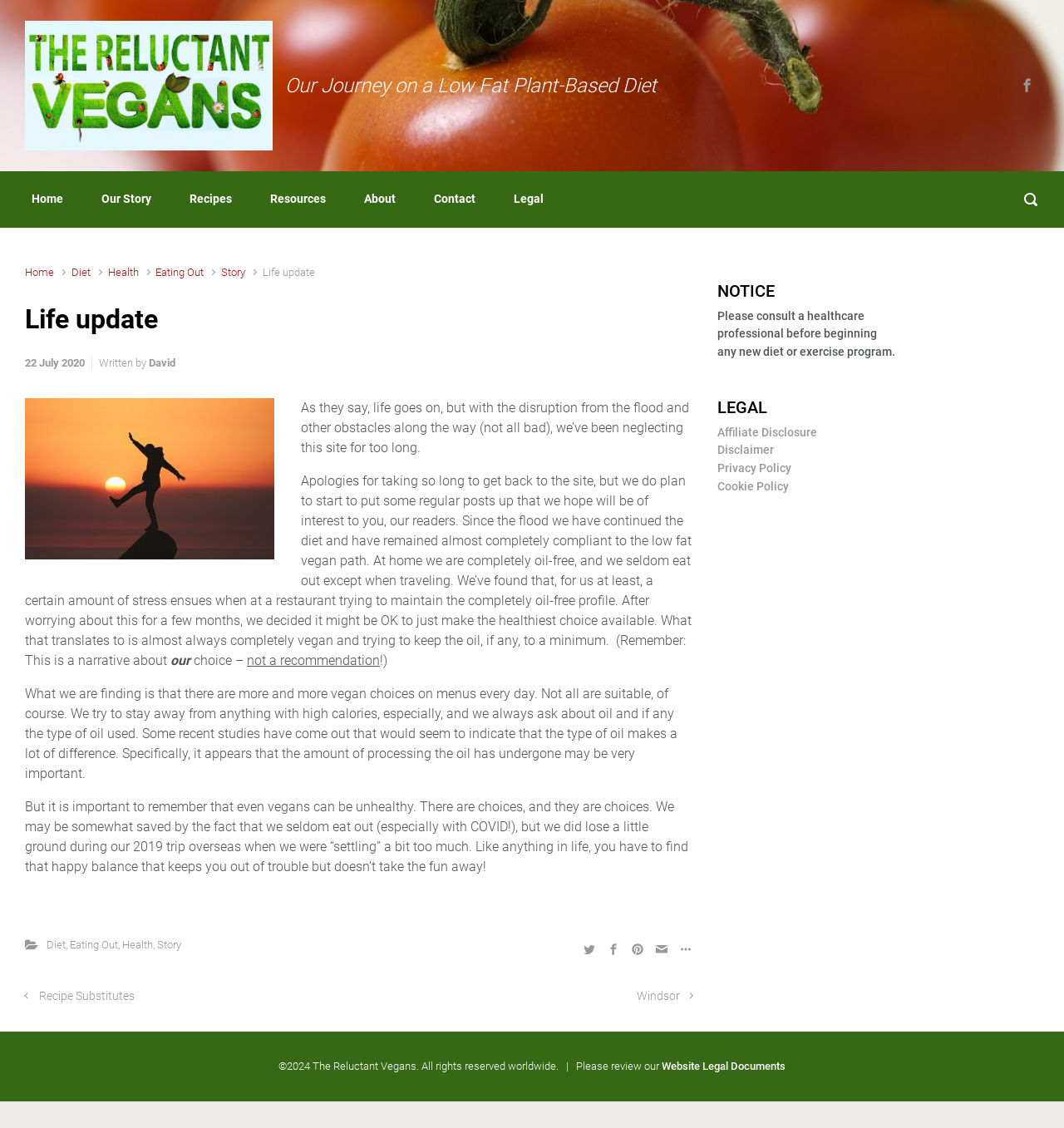Locate the coordinates of the bounding box for the clickable region that fulfills this instruction: "Search for something".

[0.949, 0.158, 0.988, 0.195]